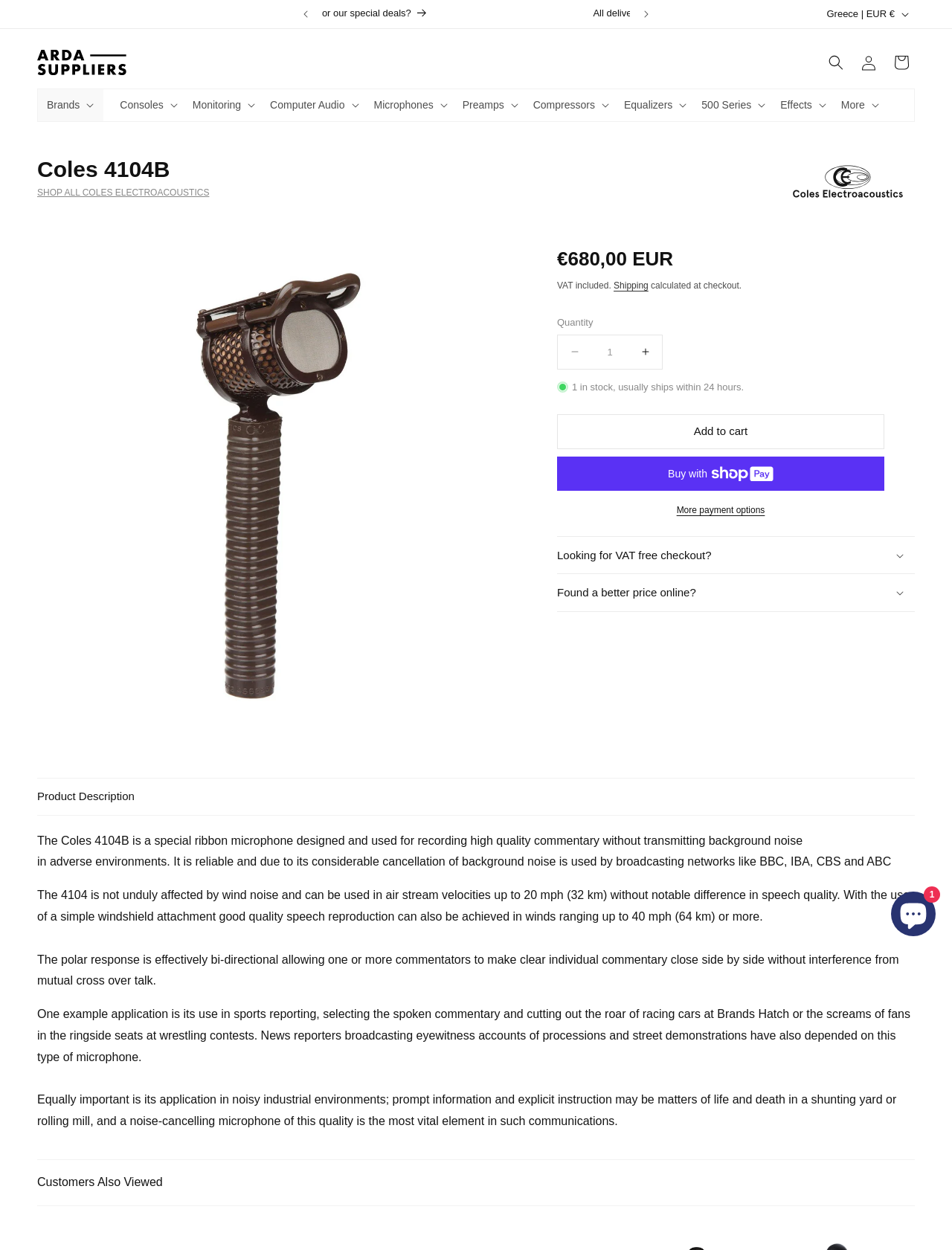Identify the bounding box coordinates of the area you need to click to perform the following instruction: "Click the 'Previous announcement' button".

[0.304, 0.0, 0.338, 0.023]